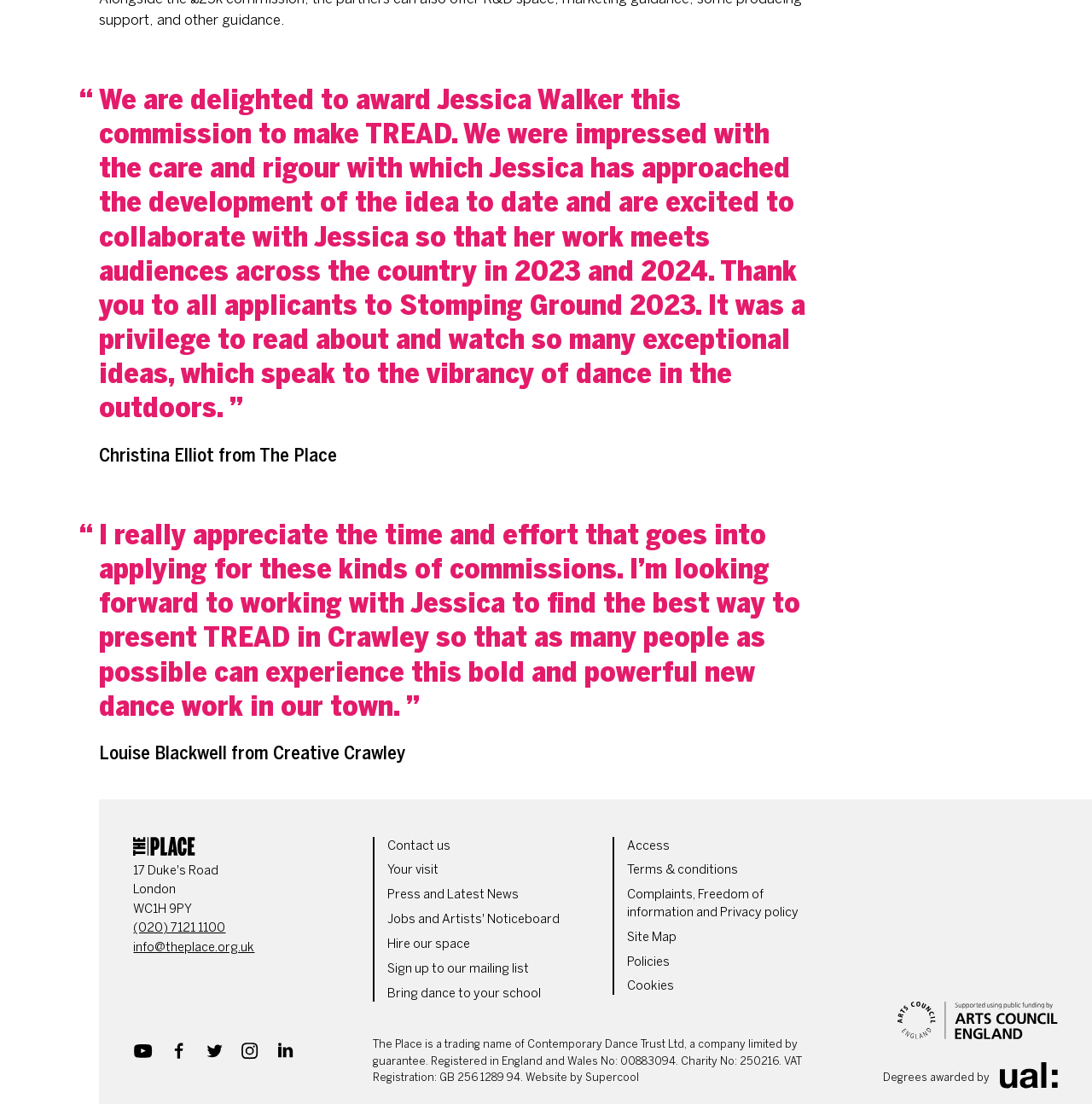Identify the bounding box coordinates for the element that needs to be clicked to fulfill this instruction: "Visit the Facebook page". Provide the coordinates in the format of four float numbers between 0 and 1: [left, top, right, bottom].

[0.151, 0.938, 0.177, 0.965]